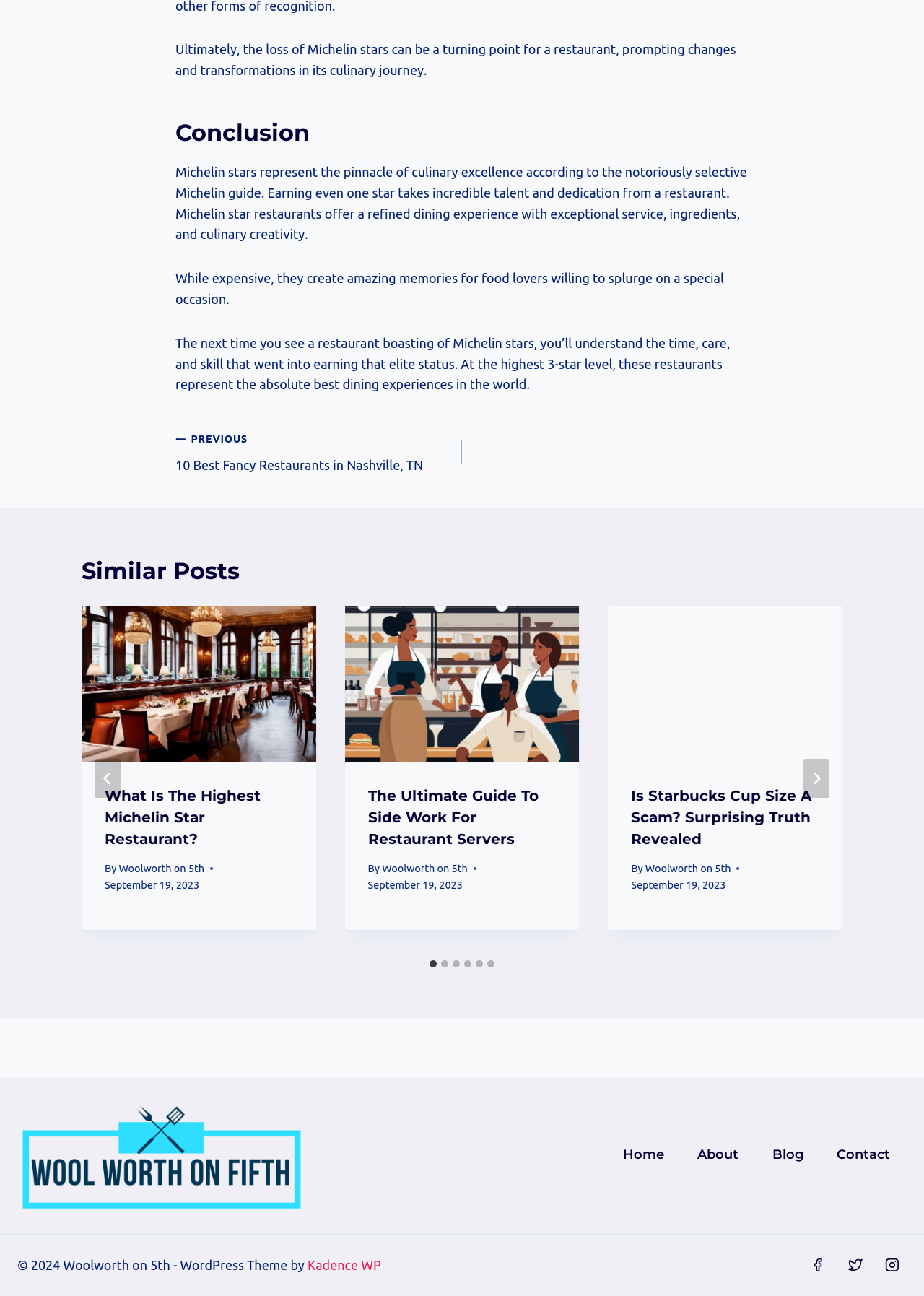Locate the bounding box coordinates of the segment that needs to be clicked to meet this instruction: "Select the '2 of 6' slide".

[0.373, 0.467, 0.627, 0.734]